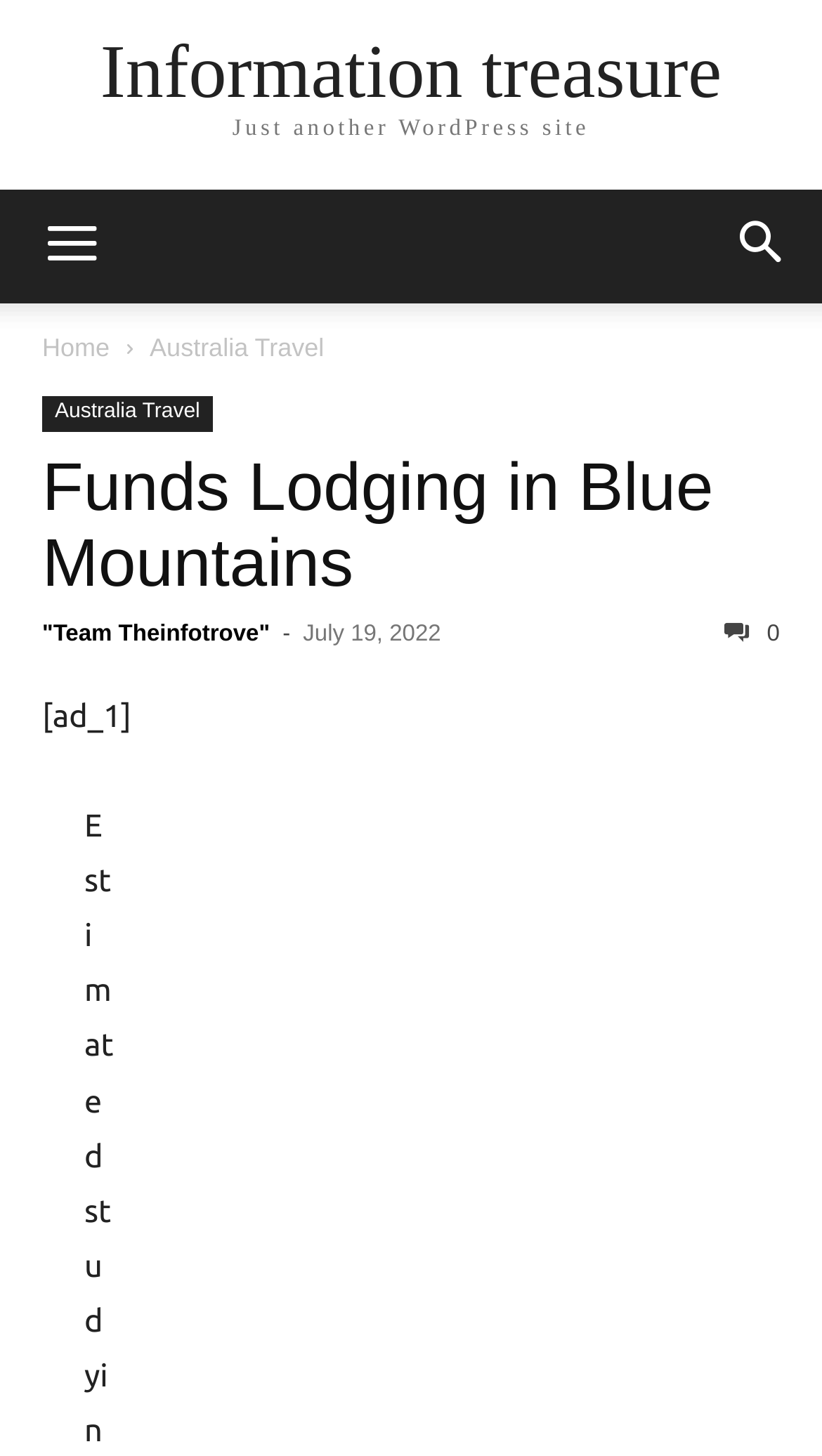What is the category of the webpage?
Refer to the image and provide a concise answer in one word or phrase.

Australia Travel